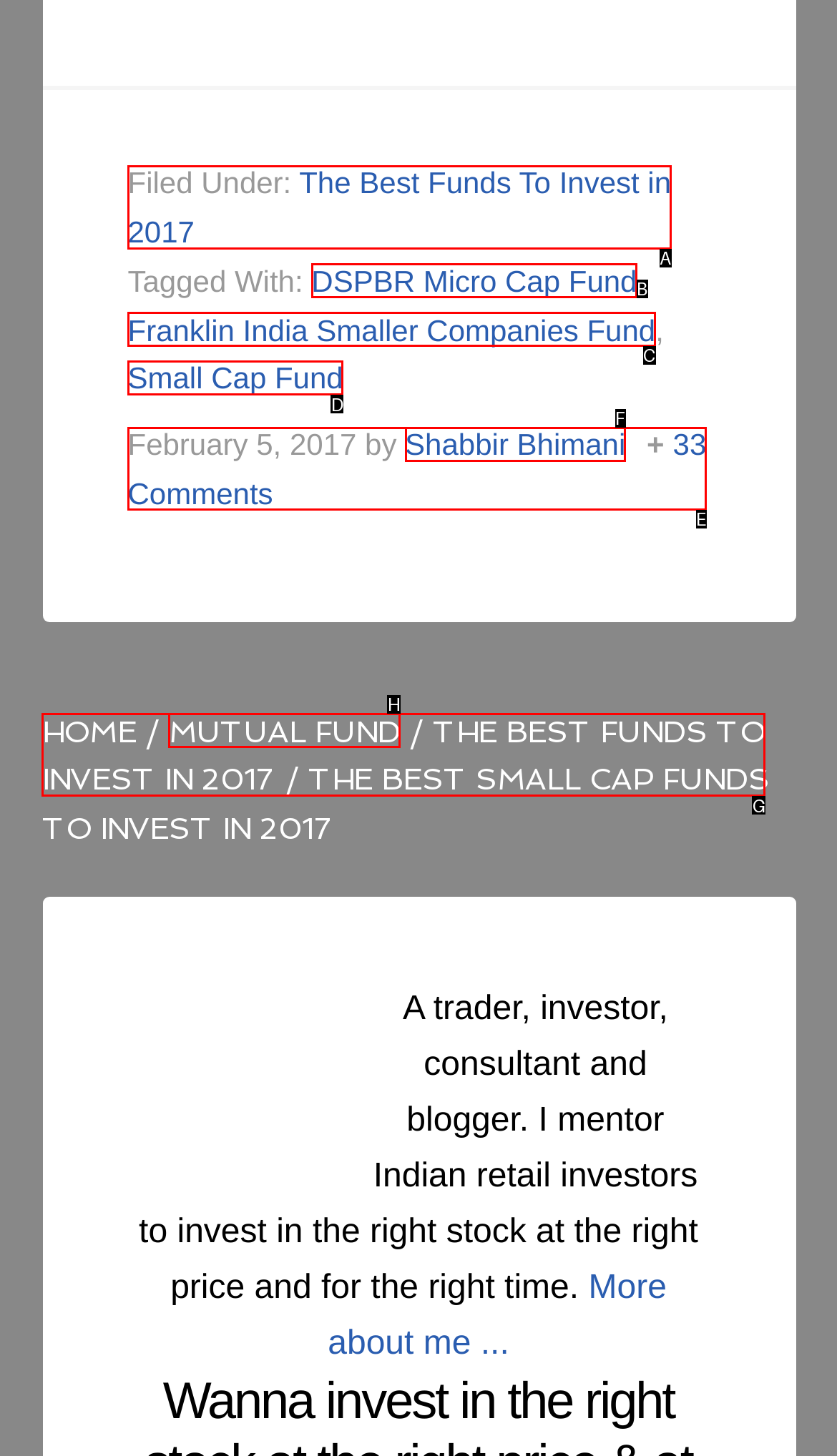Which HTML element matches the description: Franklin India Smaller Companies Fund the best? Answer directly with the letter of the chosen option.

C